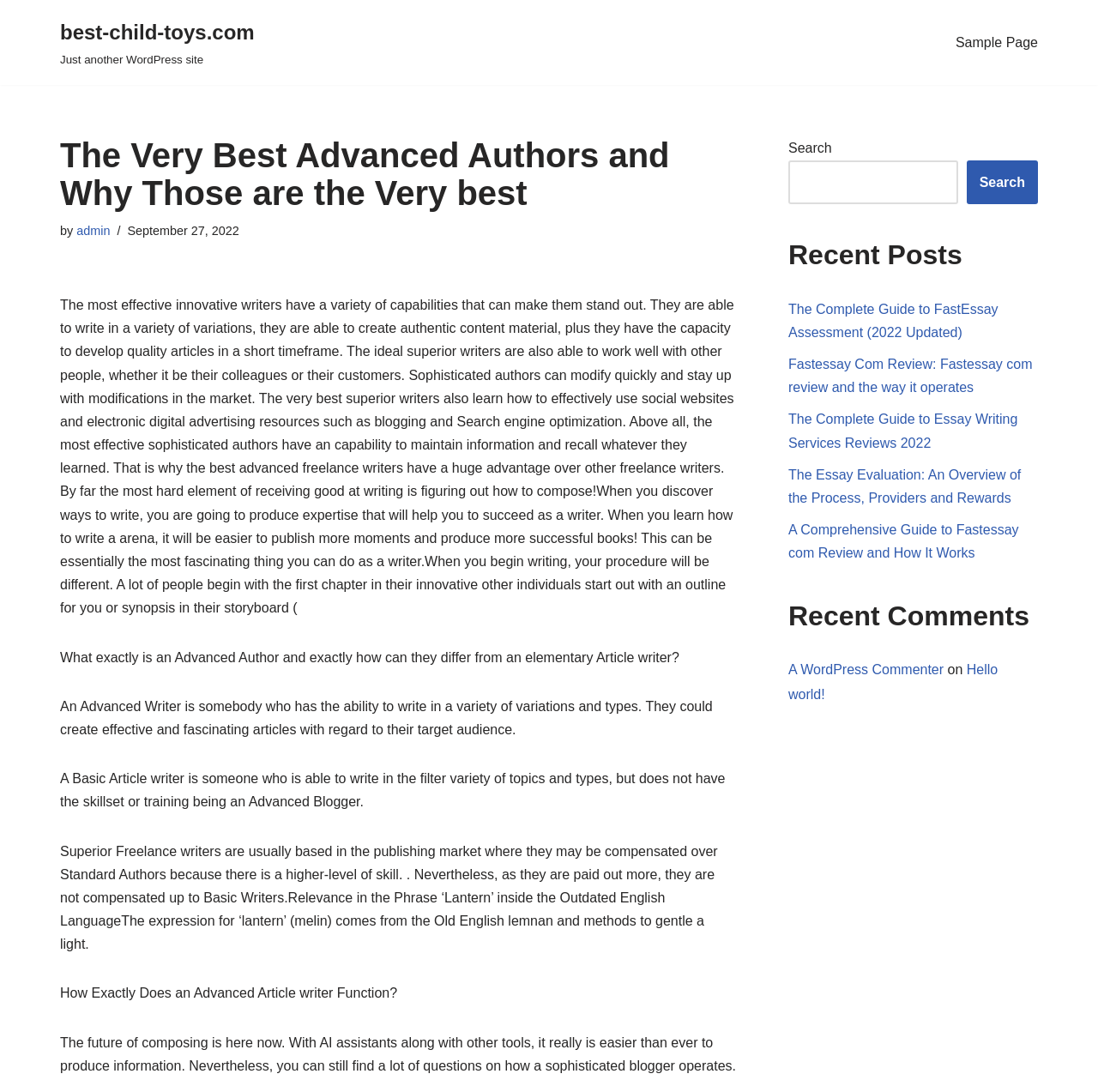What is the topic of the article?
Please give a detailed and elaborate answer to the question.

I determined the answer by reading the main content of the webpage, which discusses the characteristics and capabilities of advanced writers, and how they differ from basic writers.